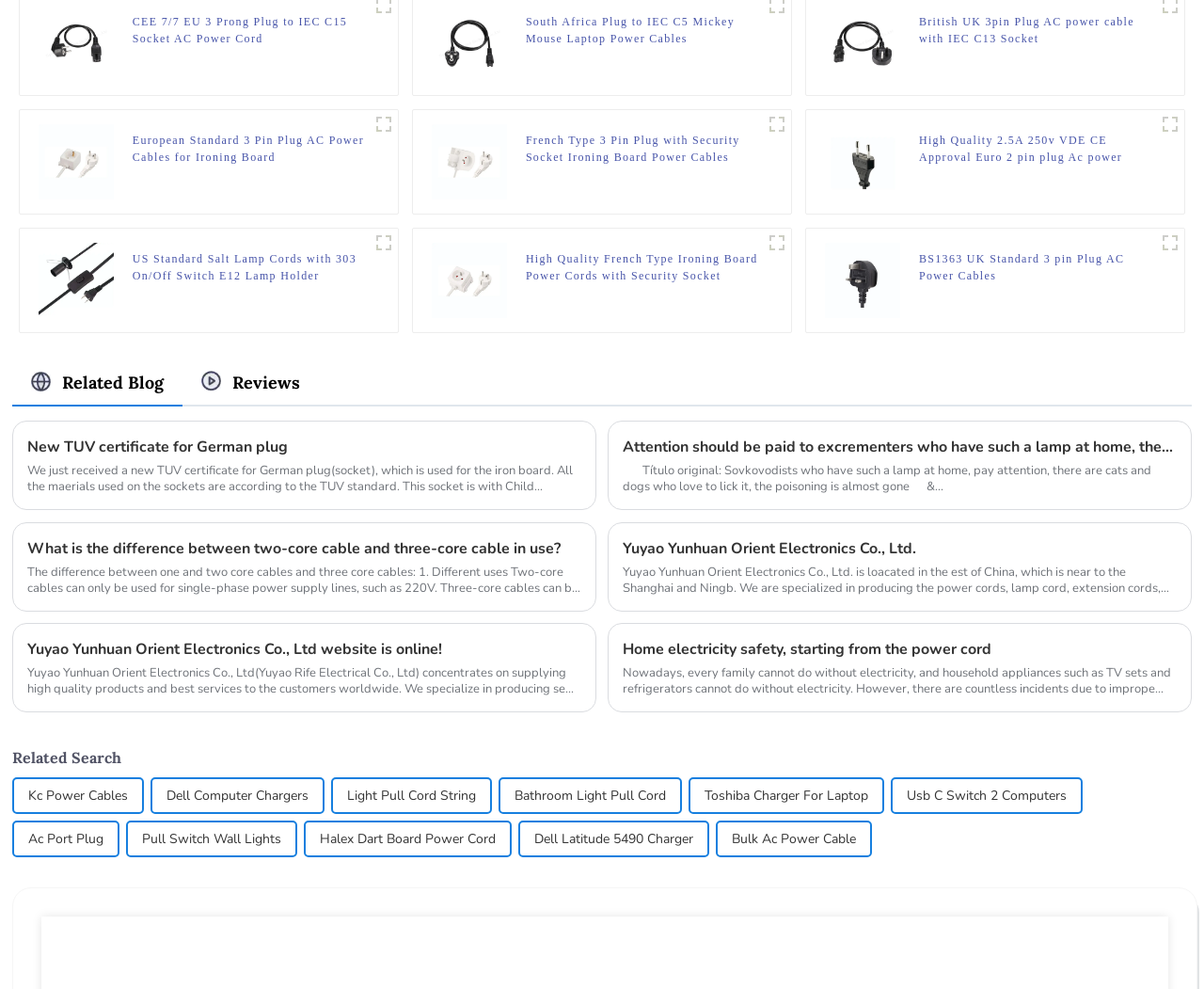Indicate the bounding box coordinates of the element that needs to be clicked to satisfy the following instruction: "Send an email to info@theppw.com". The coordinates should be four float numbers between 0 and 1, i.e., [left, top, right, bottom].

None